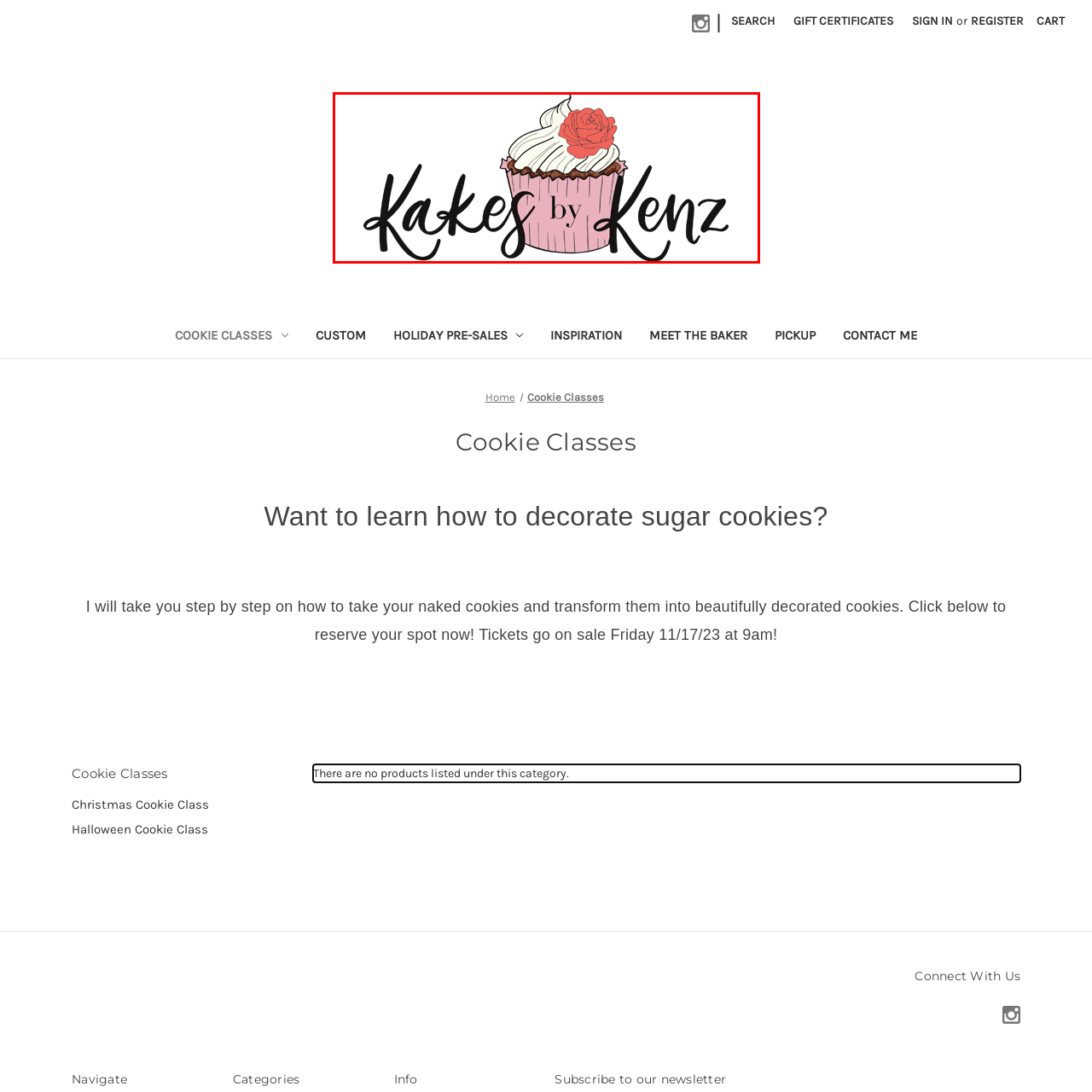Detail the features and elements seen in the red-circled portion of the image.

The image showcases a visually appealing logo for "Kakes by Kenz," featuring a stylized illustration of a cupcake adorned with a swirl of white frosting and a delicate red rose on top. The cupcake is presented in a pink wrapper, enhancing its charm and inviting aesthetic. The name "Kakes by Kenz" is artistically rendered in a whimsical script, emphasizing creativity and a personalized touch associated with the brand. This logo captures the essence of a delightful baking business, promising scrumptious treats and a focus on quality and craftsmanship. The overall design is vibrant and inviting, making it memorable for potential customers.